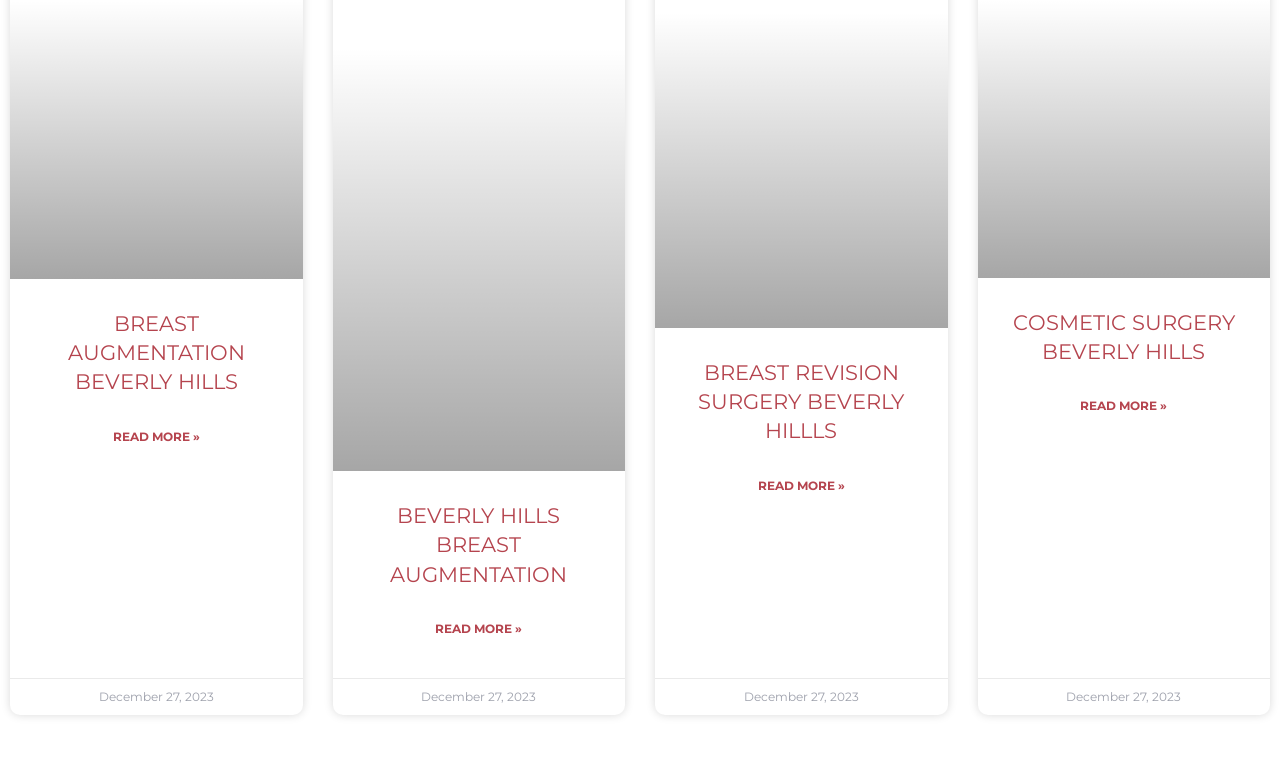Please identify the bounding box coordinates of the element's region that needs to be clicked to fulfill the following instruction: "Click on BREAST REVISION SURGERY BEVERLY HILLLS link". The bounding box coordinates should consist of four float numbers between 0 and 1, i.e., [left, top, right, bottom].

[0.546, 0.471, 0.706, 0.581]